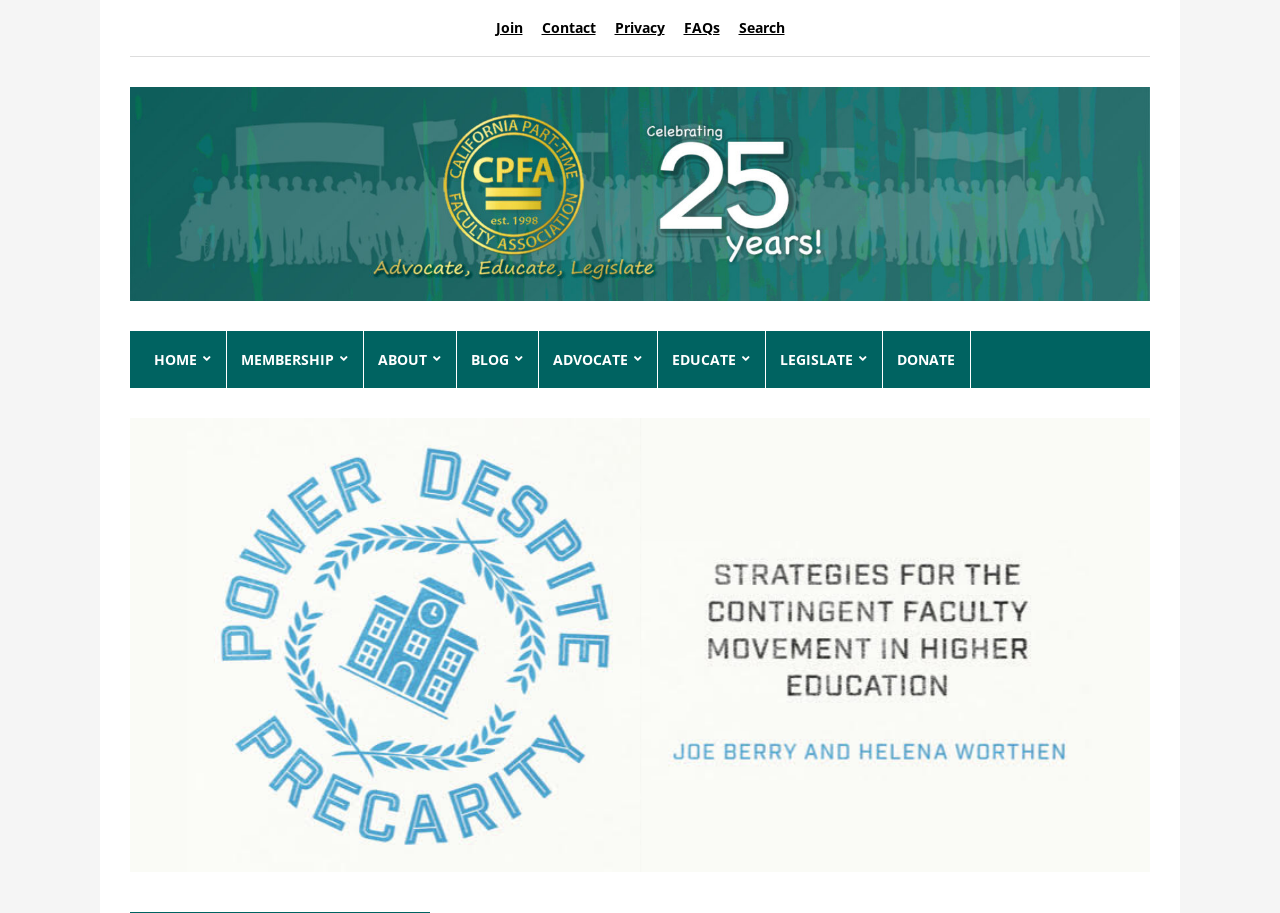Identify the title of the webpage and provide its text content.

Power Despite Precarity